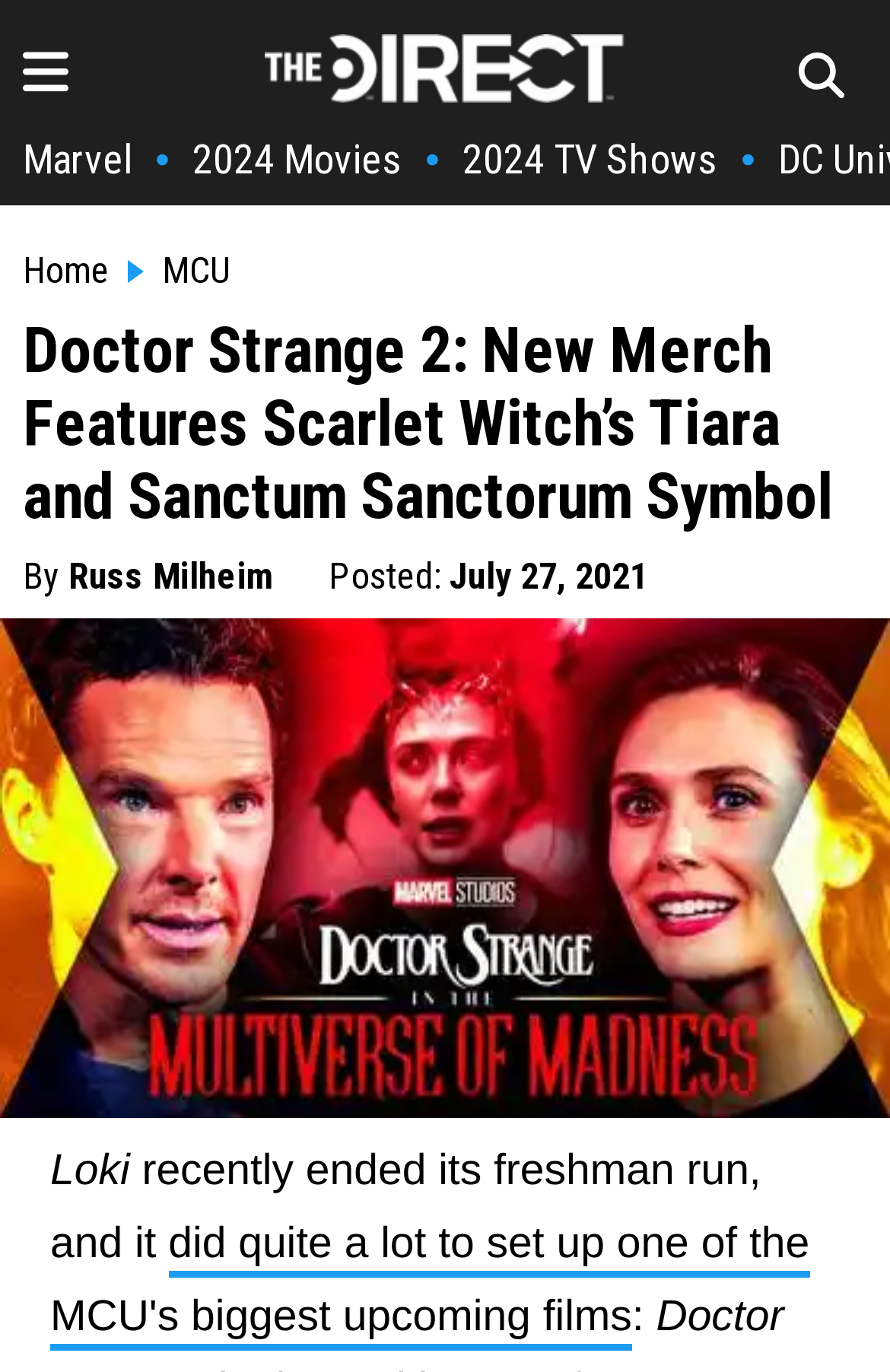Please specify the coordinates of the bounding box for the element that should be clicked to carry out this instruction: "Check the posted time". The coordinates must be four float numbers between 0 and 1, formatted as [left, top, right, bottom].

[0.505, 0.405, 0.728, 0.436]